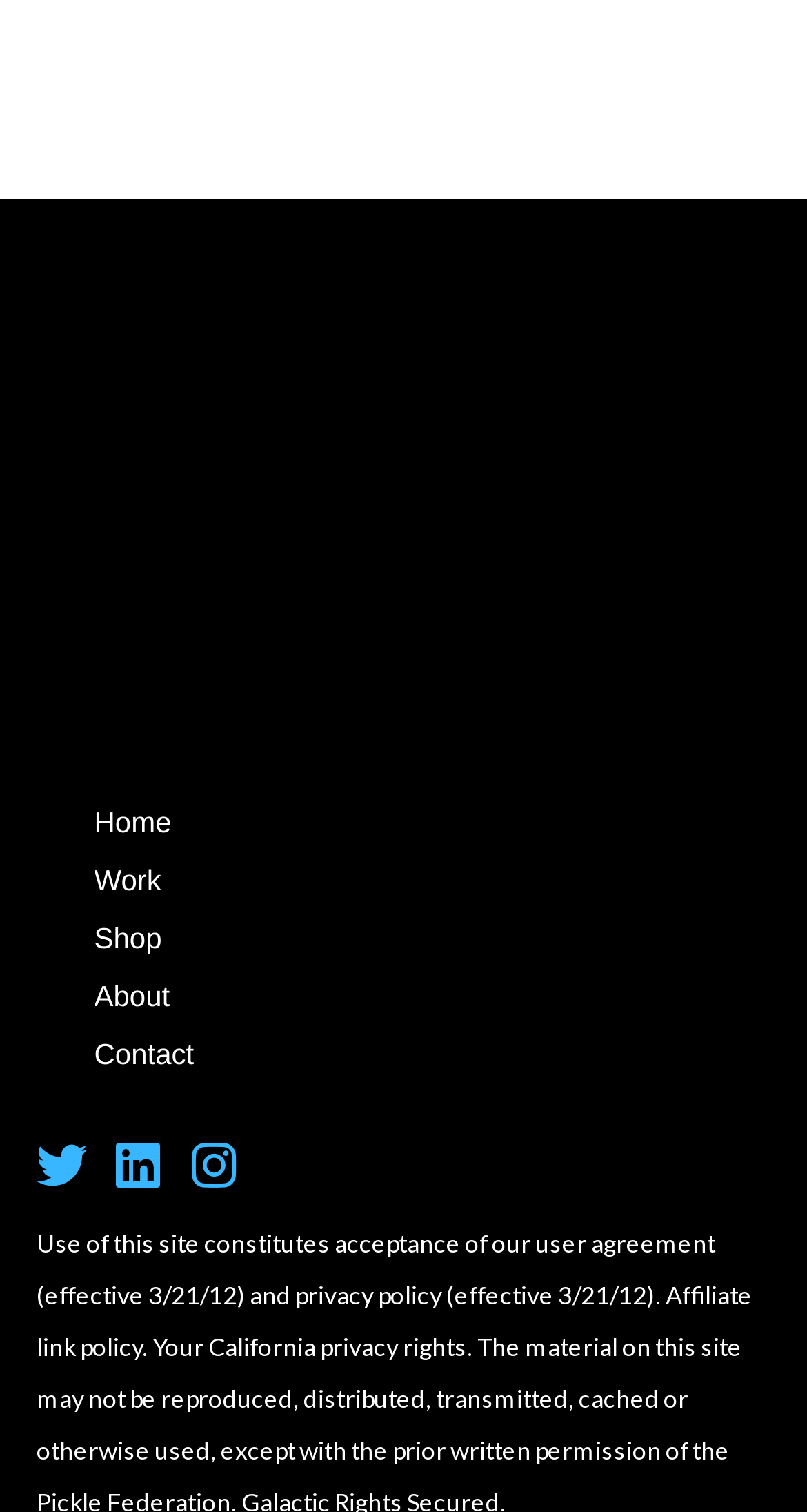Provide a short answer using a single word or phrase for the following question: 
What is the position of the 'Work' link?

Second